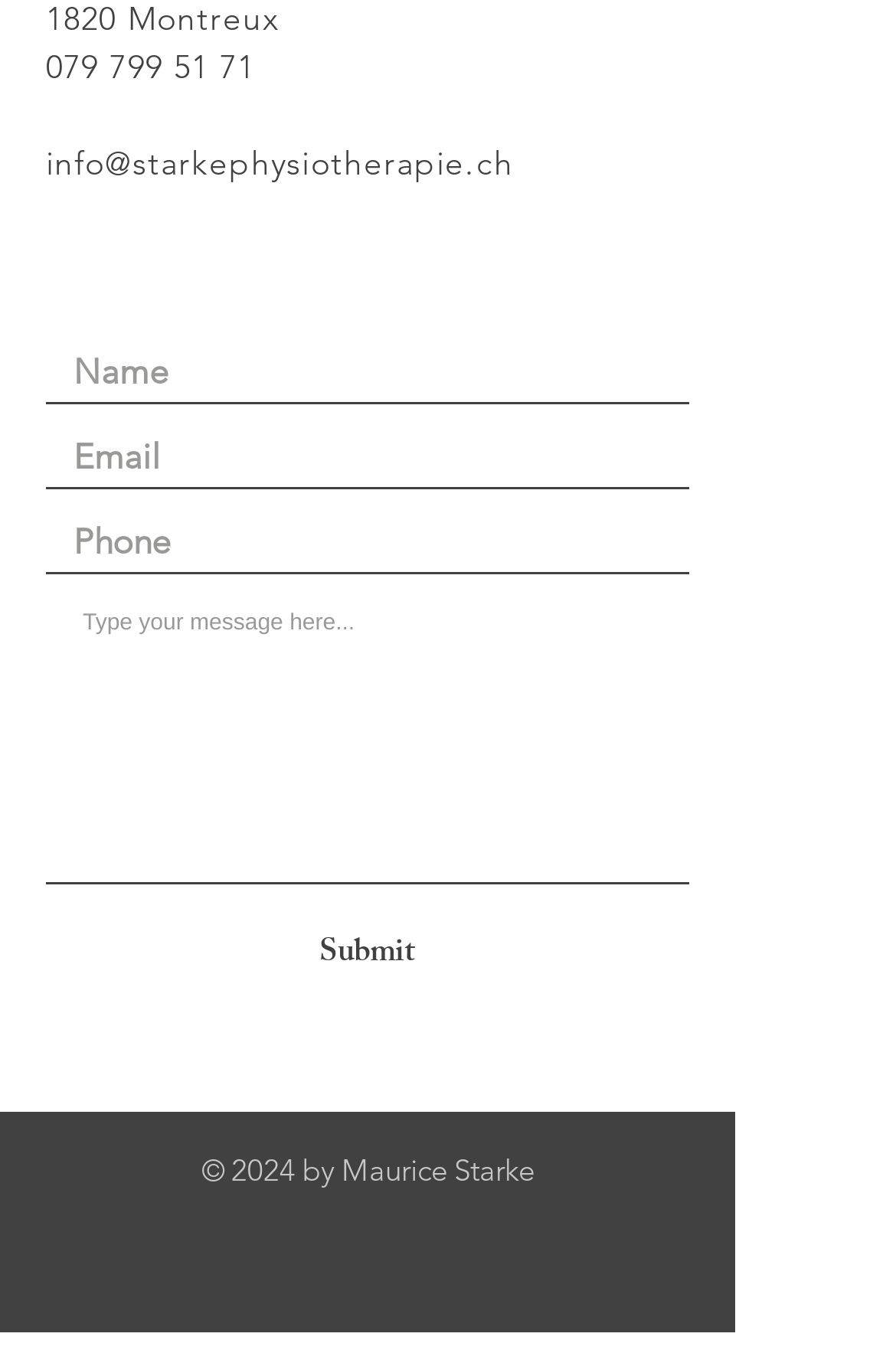Identify the bounding box coordinates of the clickable section necessary to follow the following instruction: "Click the Facebook link". The coordinates should be presented as four float numbers from 0 to 1, i.e., [left, top, right, bottom].

[0.051, 0.181, 0.105, 0.217]